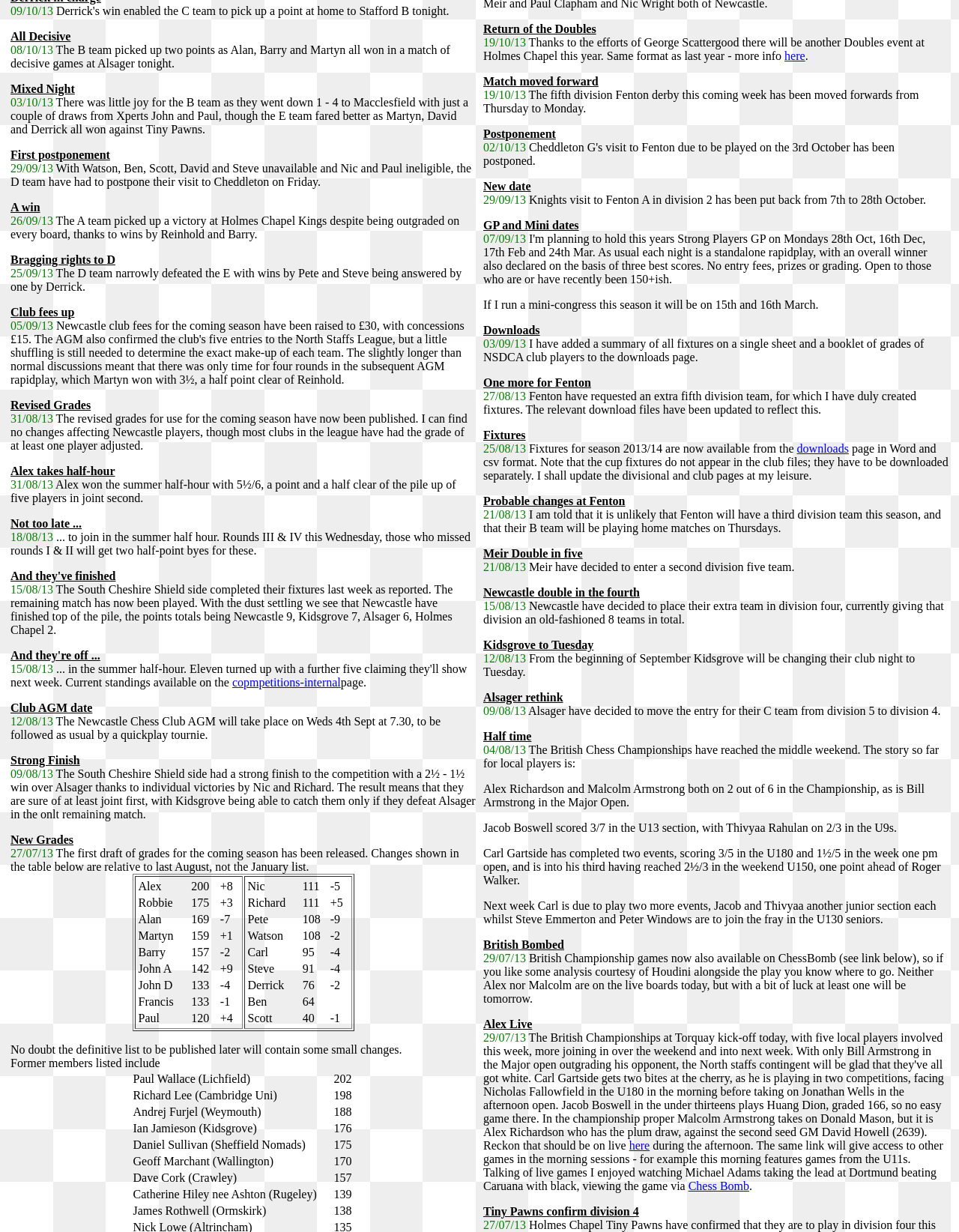Determine the bounding box for the described UI element: "Chess Bomb".

[0.718, 0.958, 0.781, 0.968]